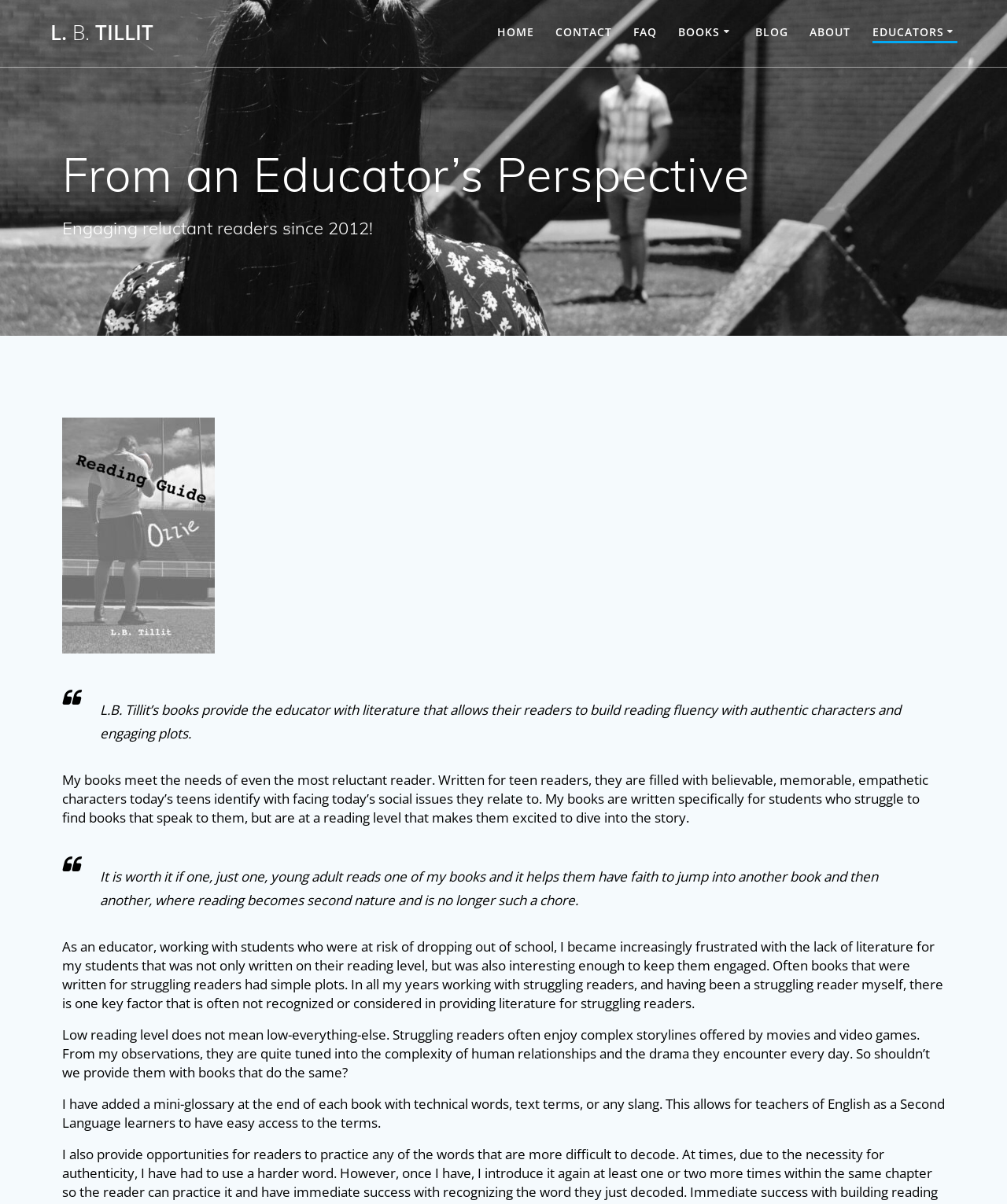Based on the image, please elaborate on the answer to the following question:
What is the main theme of the author's books?

The main theme of the author's books can be inferred from the text 'My books are written specifically for students who struggle to find books that speak to them, but are at a reading level that makes them excited to dive into the story.' and 'facing today’s social issues they relate to.' which suggests that the author's books deal with social issues that are relevant to today's teenagers.